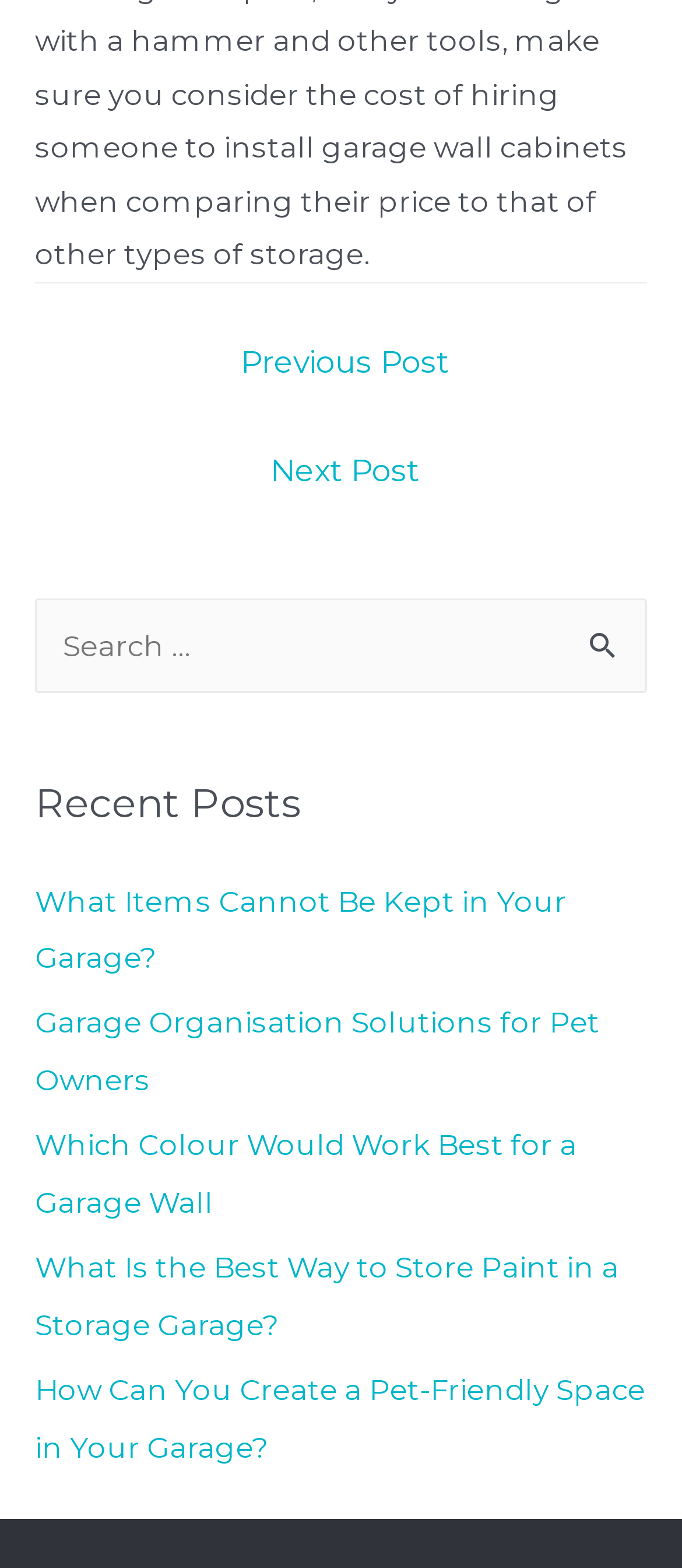How many recent posts are listed?
Refer to the image and provide a detailed answer to the question.

The recent posts section of the webpage lists five links to different posts, including 'What Items Cannot Be Kept in Your Garage?', 'Garage Organisation Solutions for Pet Owners', and three others.